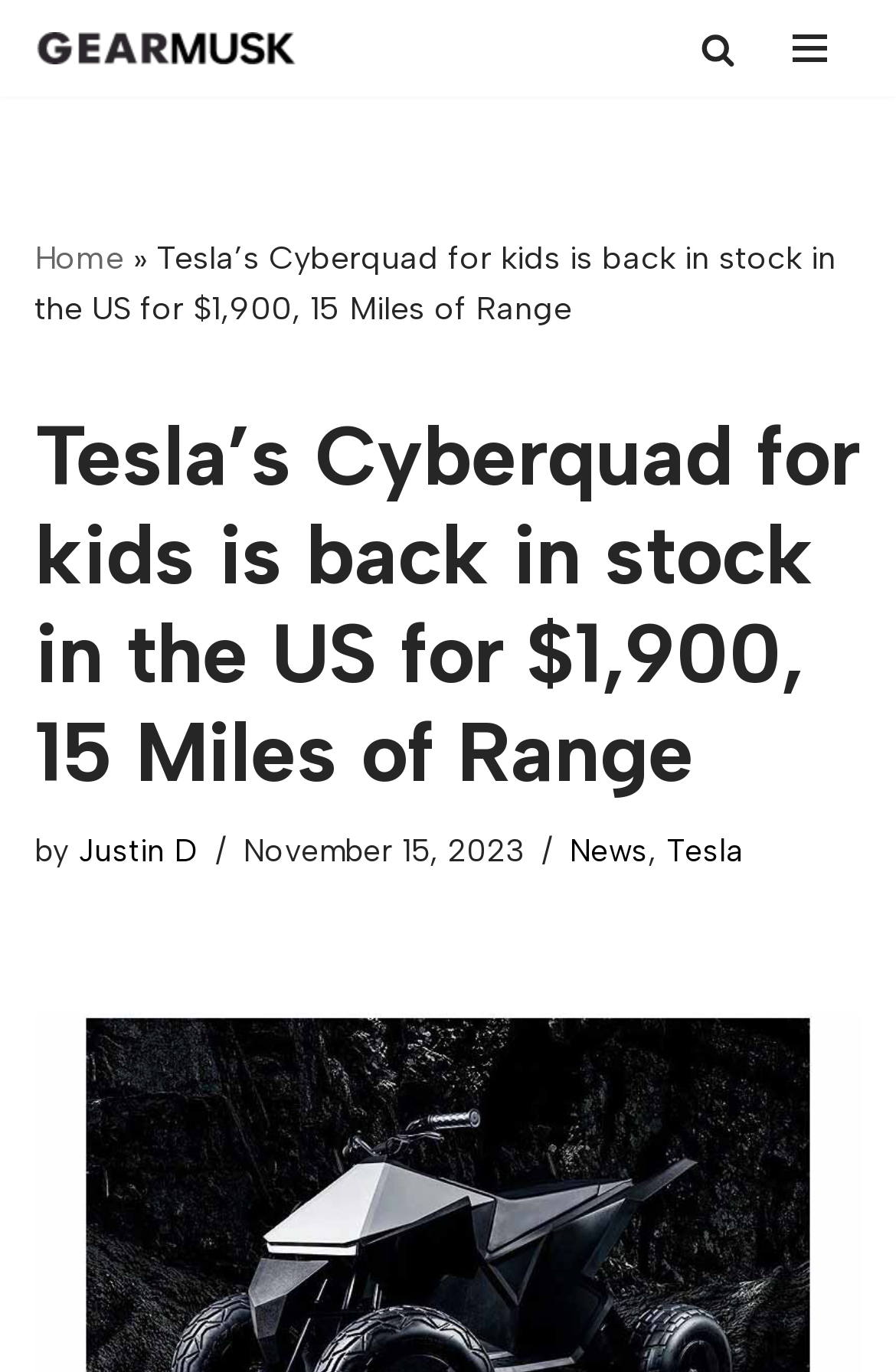Identify the bounding box coordinates of the area that should be clicked in order to complete the given instruction: "read news". The bounding box coordinates should be four float numbers between 0 and 1, i.e., [left, top, right, bottom].

[0.636, 0.605, 0.723, 0.632]